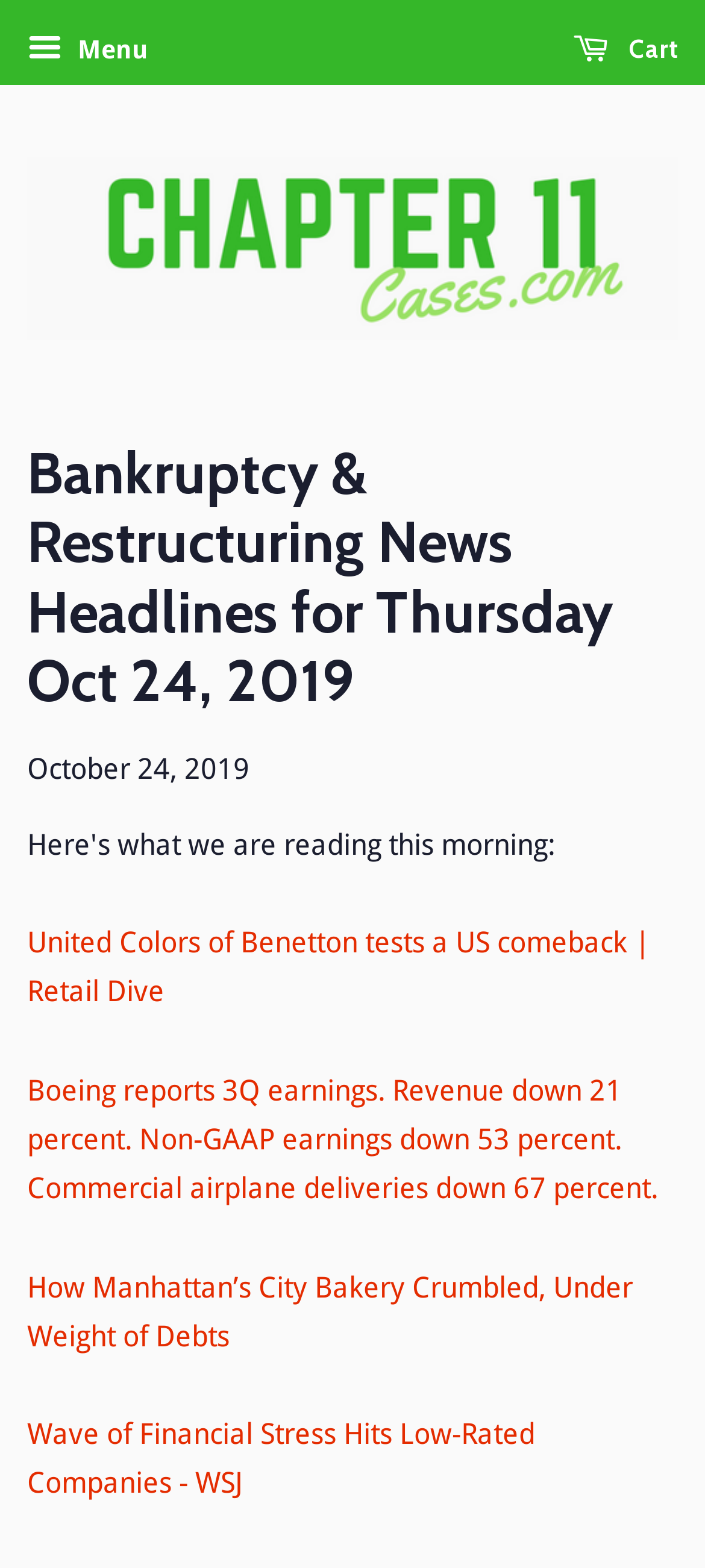Describe the entire webpage, focusing on both content and design.

The webpage appears to be a news headlines page, specifically focused on bankruptcy and restructuring news. At the top left corner, there is a button labeled "Menu" that controls a mobile navigation menu. Next to it, on the top right corner, is a link to a cart. 

Below the menu button, there is a prominent link to "Chapter 11 Cases" accompanied by an image. This section is headed by a large header that reads "Bankruptcy & Restructuring News Headlines for Thursday Oct 24, 2019". The date "October 24, 2019" is displayed below the header.

The main content of the page consists of a list of news headlines, each presented as a link. The first headline is about United Colors of Benetton testing a US comeback, followed by Boeing's 3Q earnings report. The next headlines include articles about City Bakery's financial struggles, and a wave of financial stress hitting low-rated companies. These headlines are stacked vertically, with each one positioned below the previous one, taking up most of the page's content area.